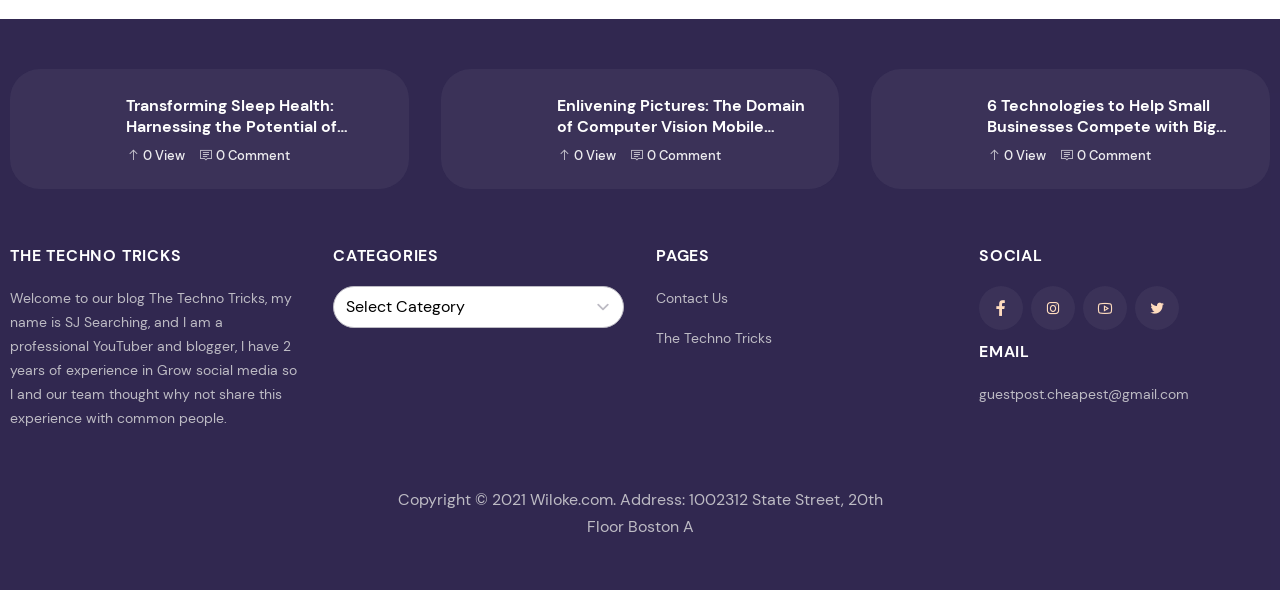Determine the bounding box coordinates of the clickable element to complete this instruction: "Send an email to guestpost.cheapest@gmail.com". Provide the coordinates in the format of four float numbers between 0 and 1, [left, top, right, bottom].

[0.765, 0.652, 0.929, 0.683]